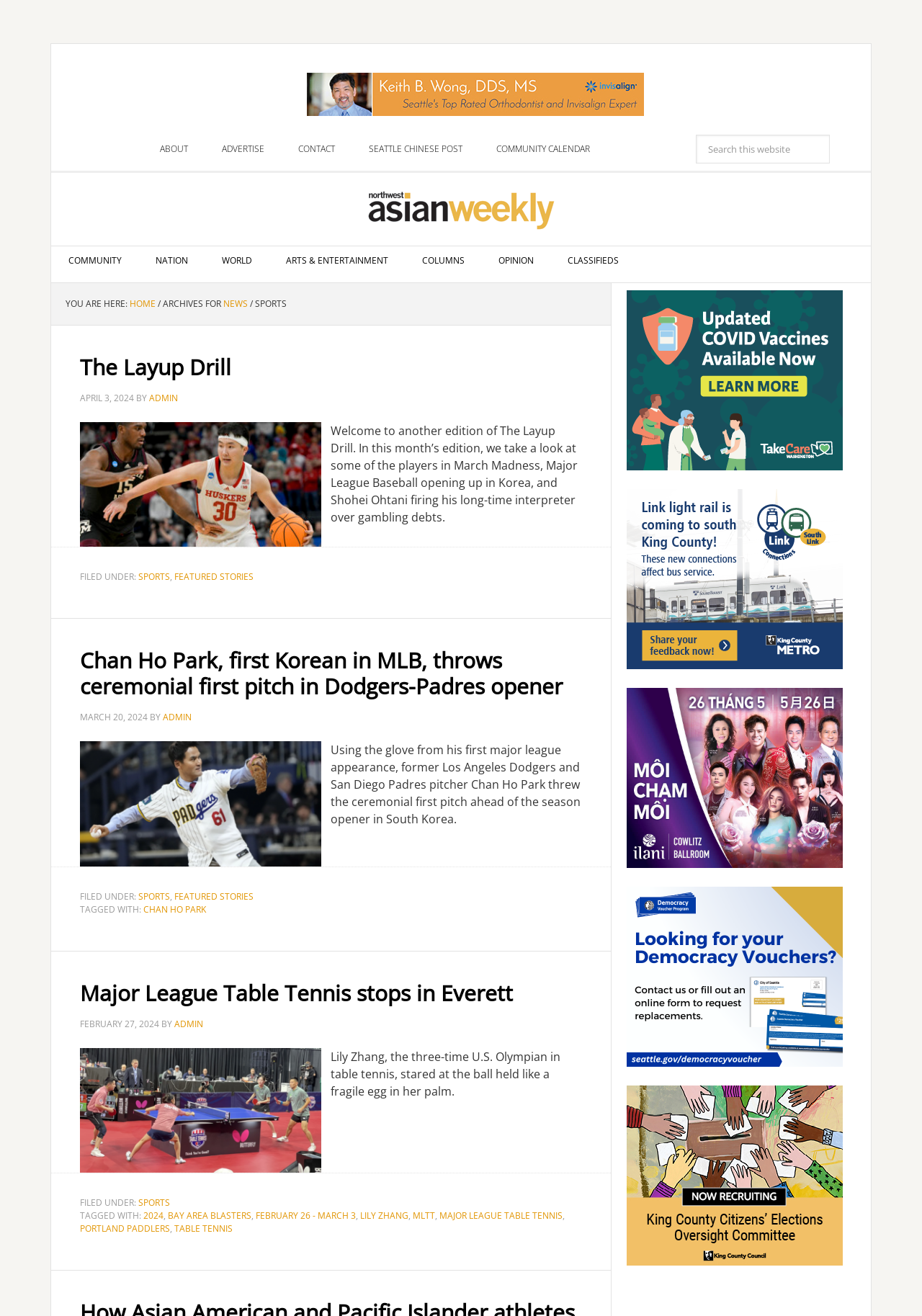Provide the bounding box coordinates, formatted as (top-left x, top-left y, bottom-right x, bottom-right y), with all values being floating point numbers between 0 and 1. Identify the bounding box of the UI element that matches the description: Chan Ho Park

[0.155, 0.686, 0.223, 0.695]